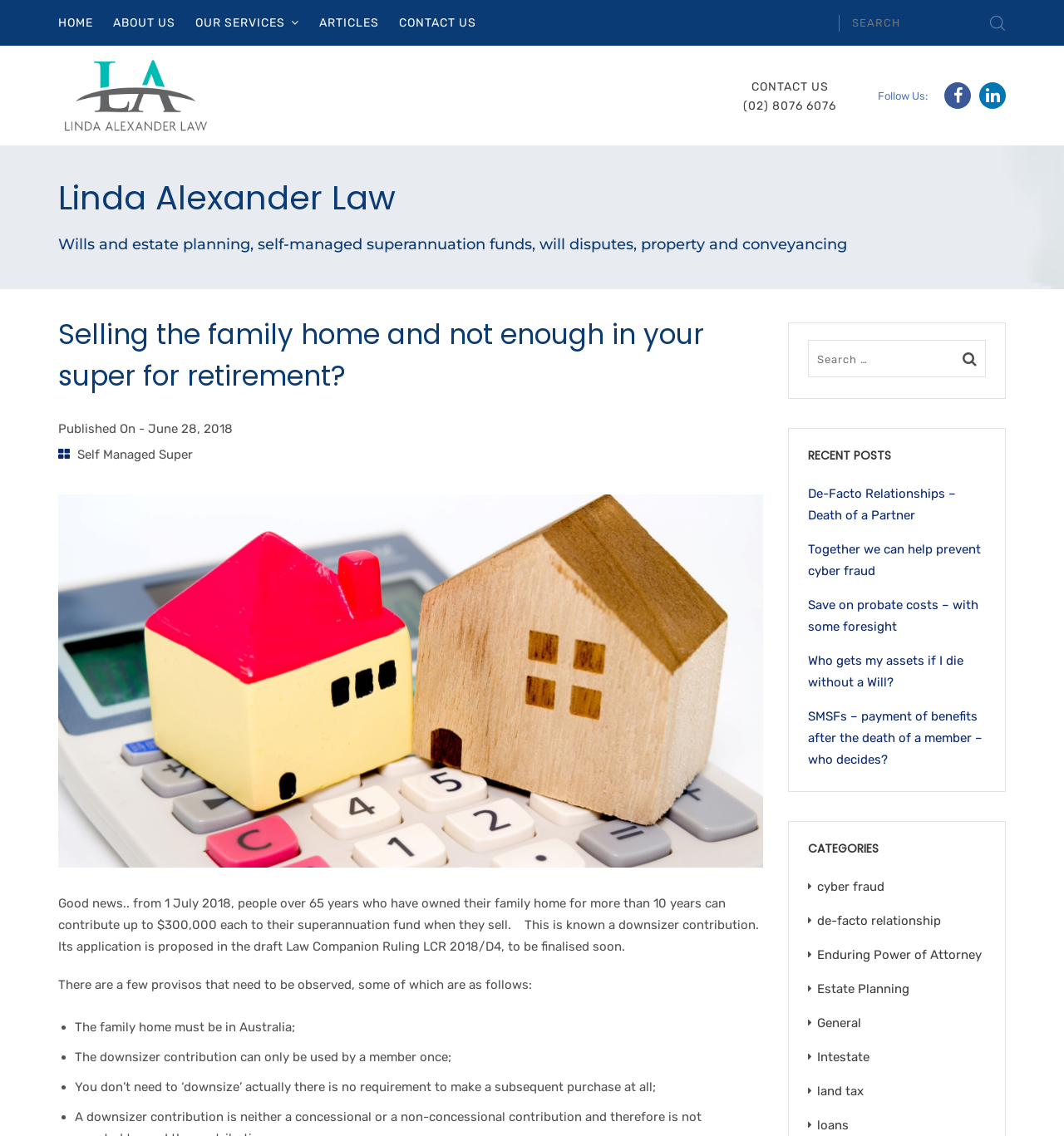How many recent posts are listed?
Examine the webpage screenshot and provide an in-depth answer to the question.

I found the number of recent posts by looking at the section titled 'RECENT POSTS'. There are 5 links to recent posts listed below the heading.